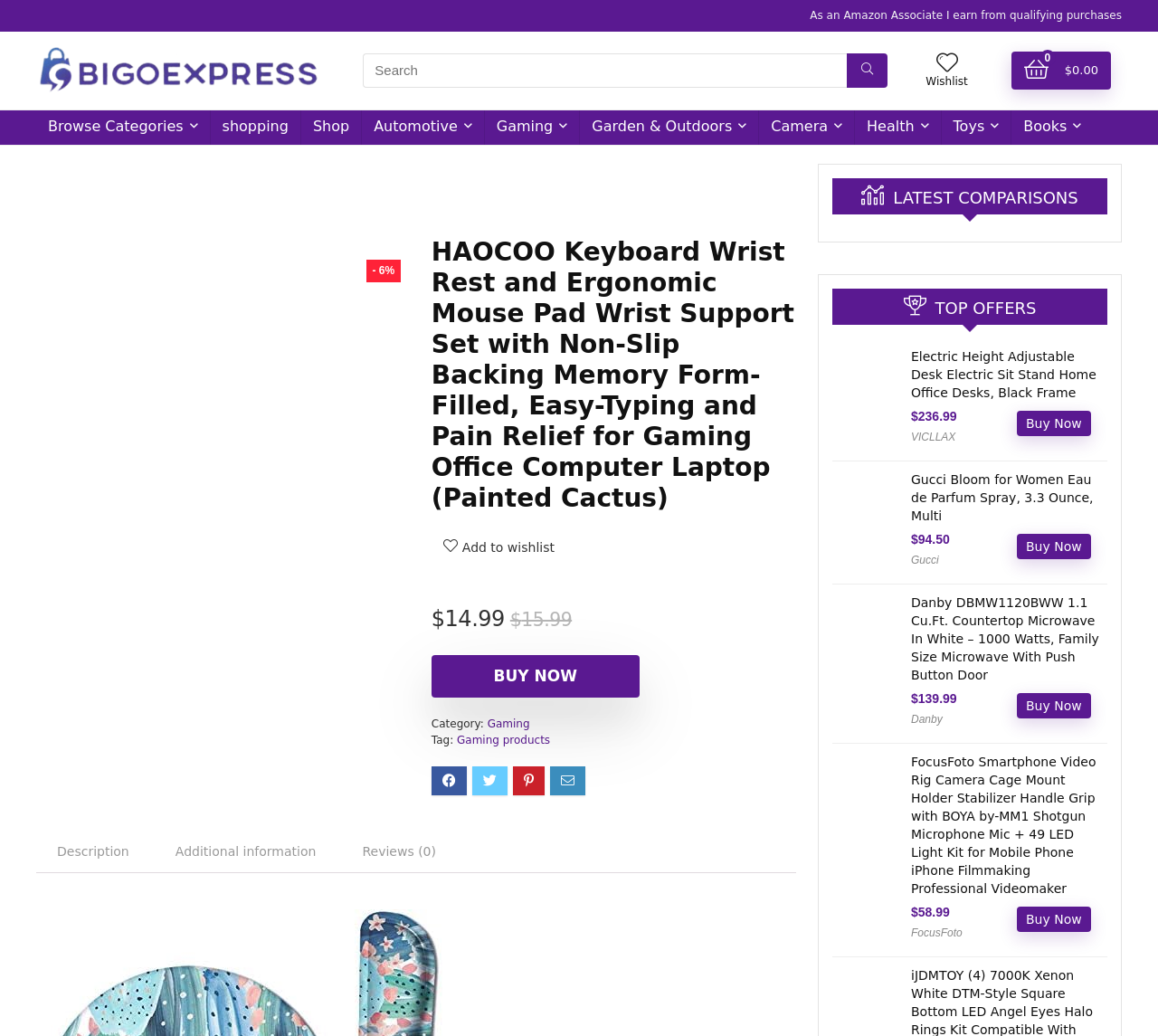Identify the bounding box for the UI element that is described as follows: "Garden & Outdoors".

[0.501, 0.106, 0.655, 0.139]